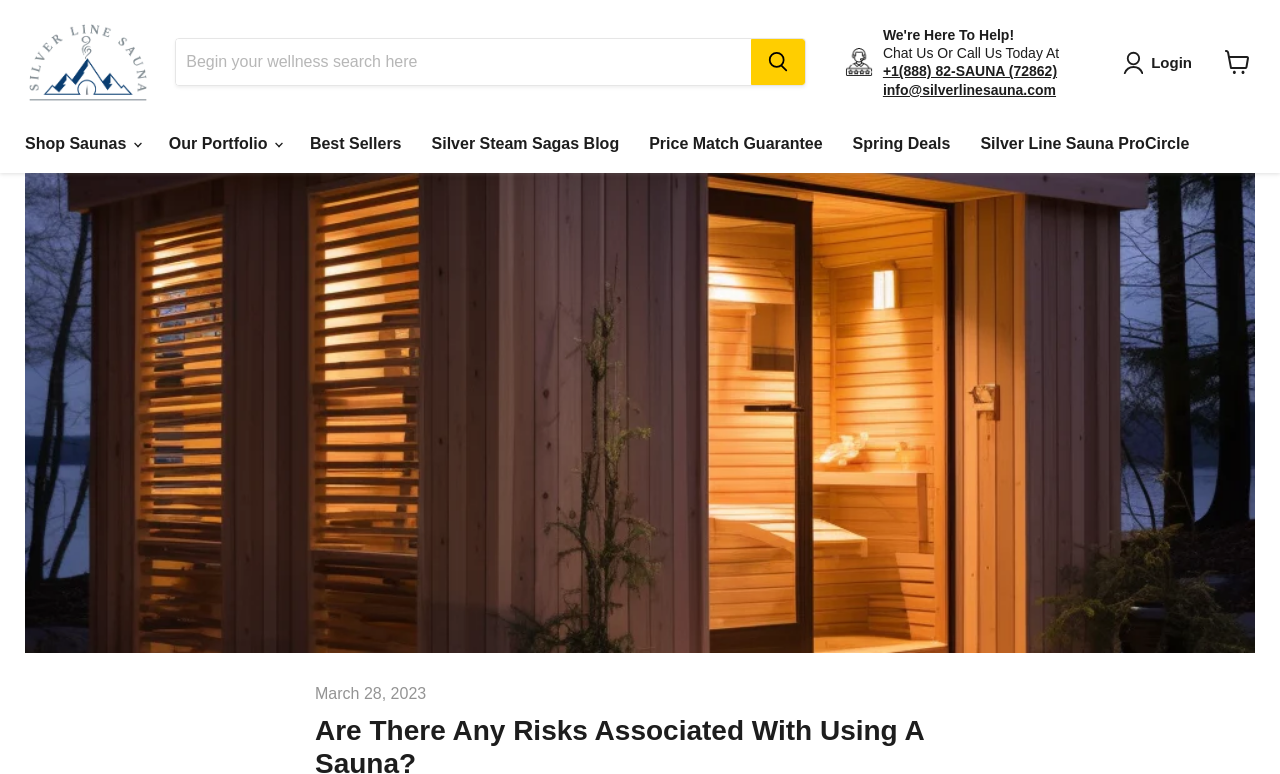Indicate the bounding box coordinates of the element that needs to be clicked to satisfy the following instruction: "Search for a product". The coordinates should be four float numbers between 0 and 1, i.e., [left, top, right, bottom].

[0.137, 0.05, 0.63, 0.112]